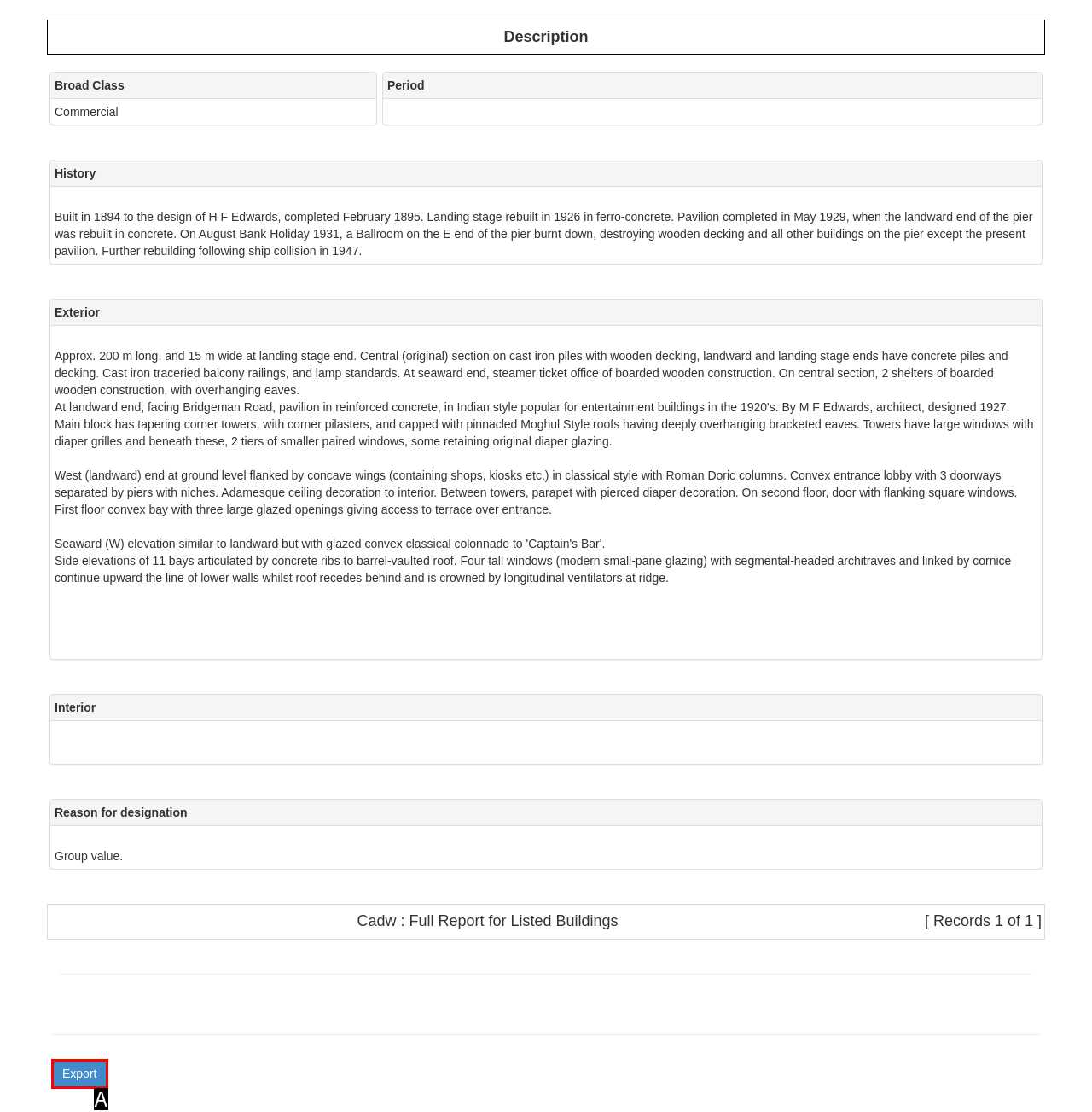With the provided description: David Thomasson, select the most suitable HTML element. Respond with the letter of the selected option.

None